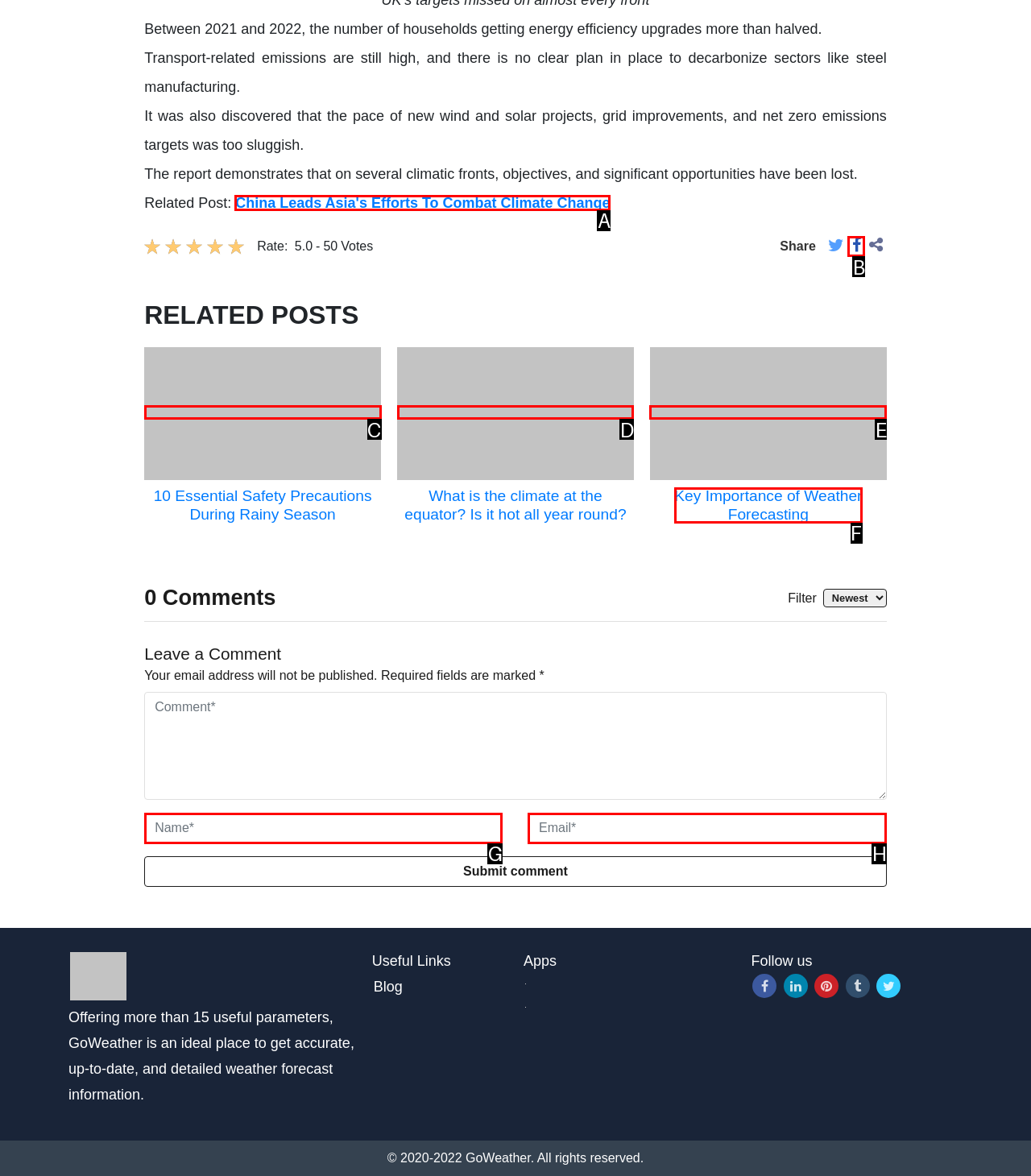Determine which HTML element should be clicked for this task: Click on the 'China Leads Asia's Efforts To Combat Climate Change' link
Provide the option's letter from the available choices.

A